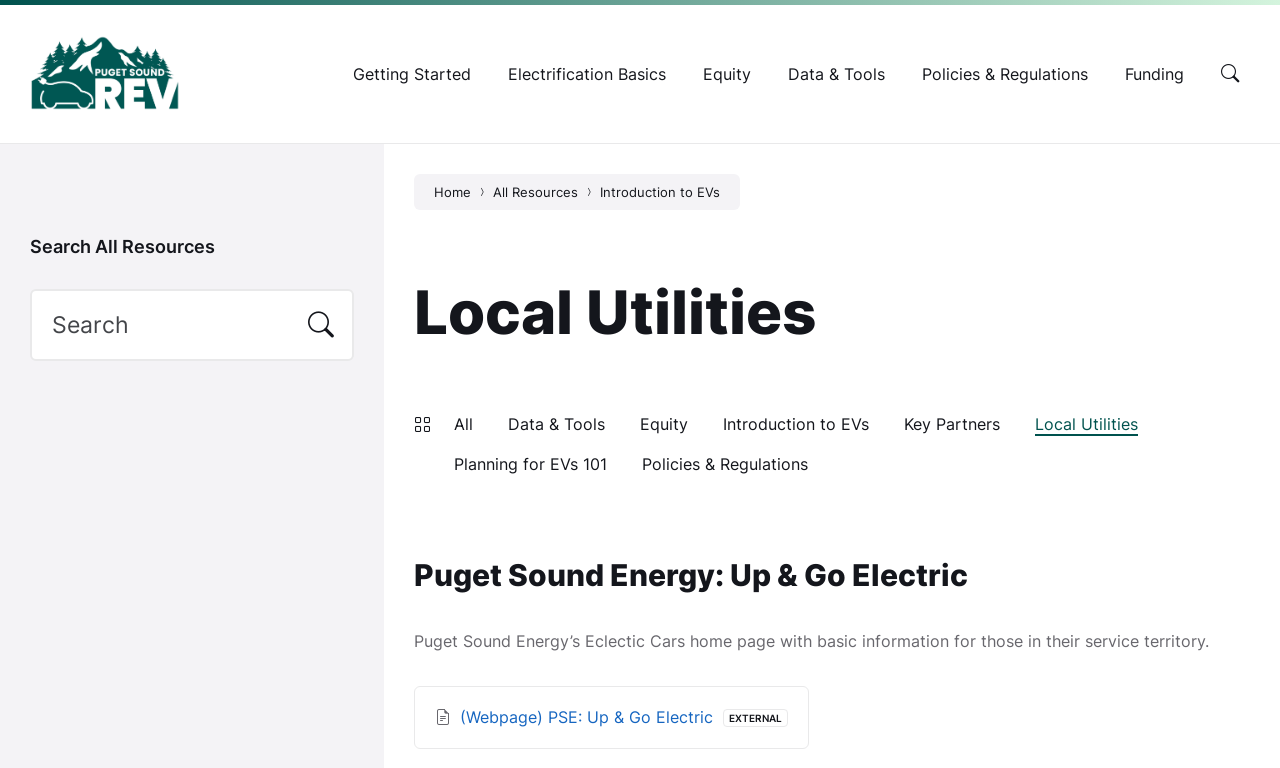Locate the bounding box coordinates of the segment that needs to be clicked to meet this instruction: "Visit the 'Puget Sound Energy: Up & Go Electric' page".

[0.323, 0.725, 0.756, 0.772]